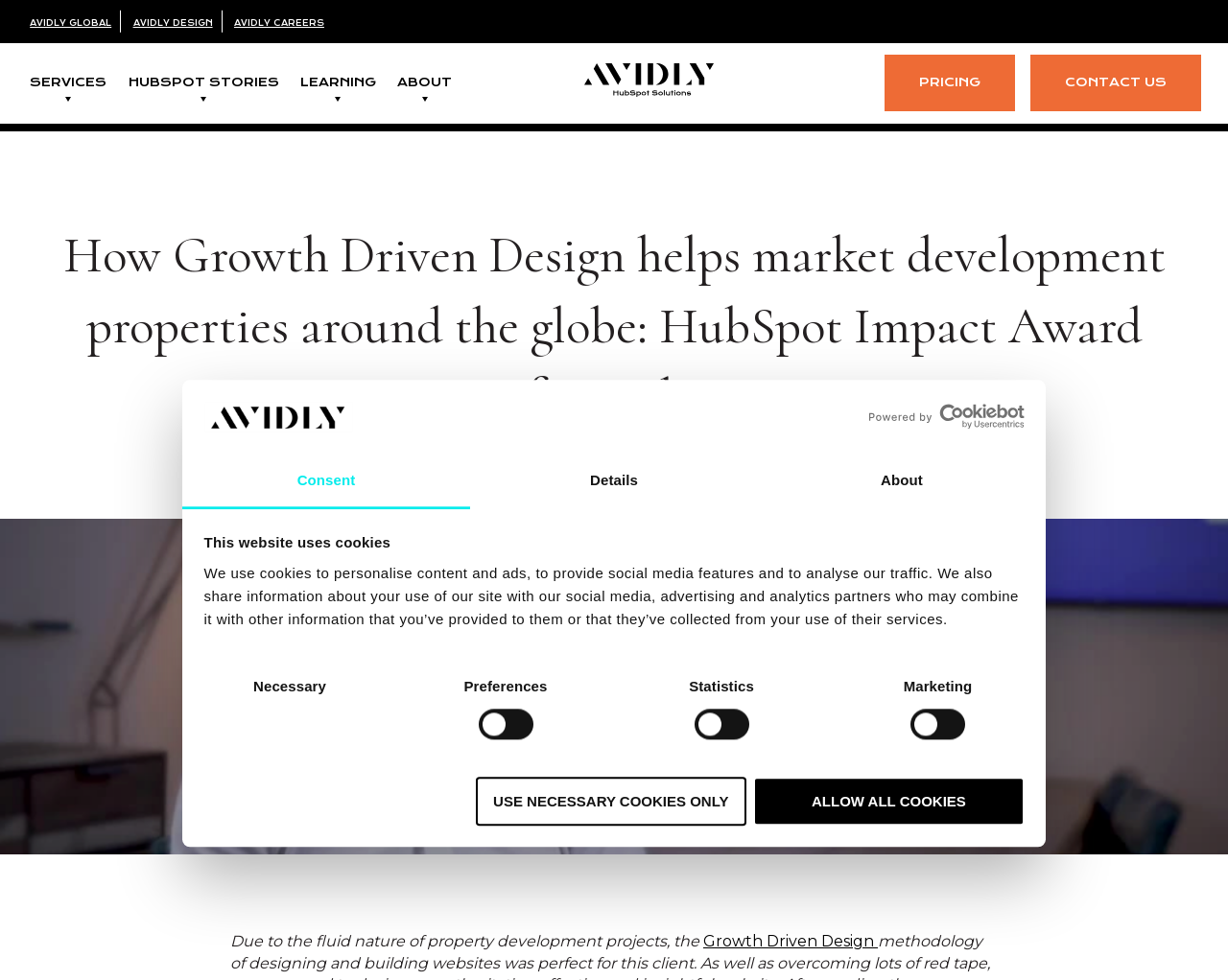Please determine the bounding box coordinates of the element to click in order to execute the following instruction: "Click the Paul Mortimer link". The coordinates should be four float numbers between 0 and 1, specified as [left, top, right, bottom].

[0.454, 0.465, 0.546, 0.483]